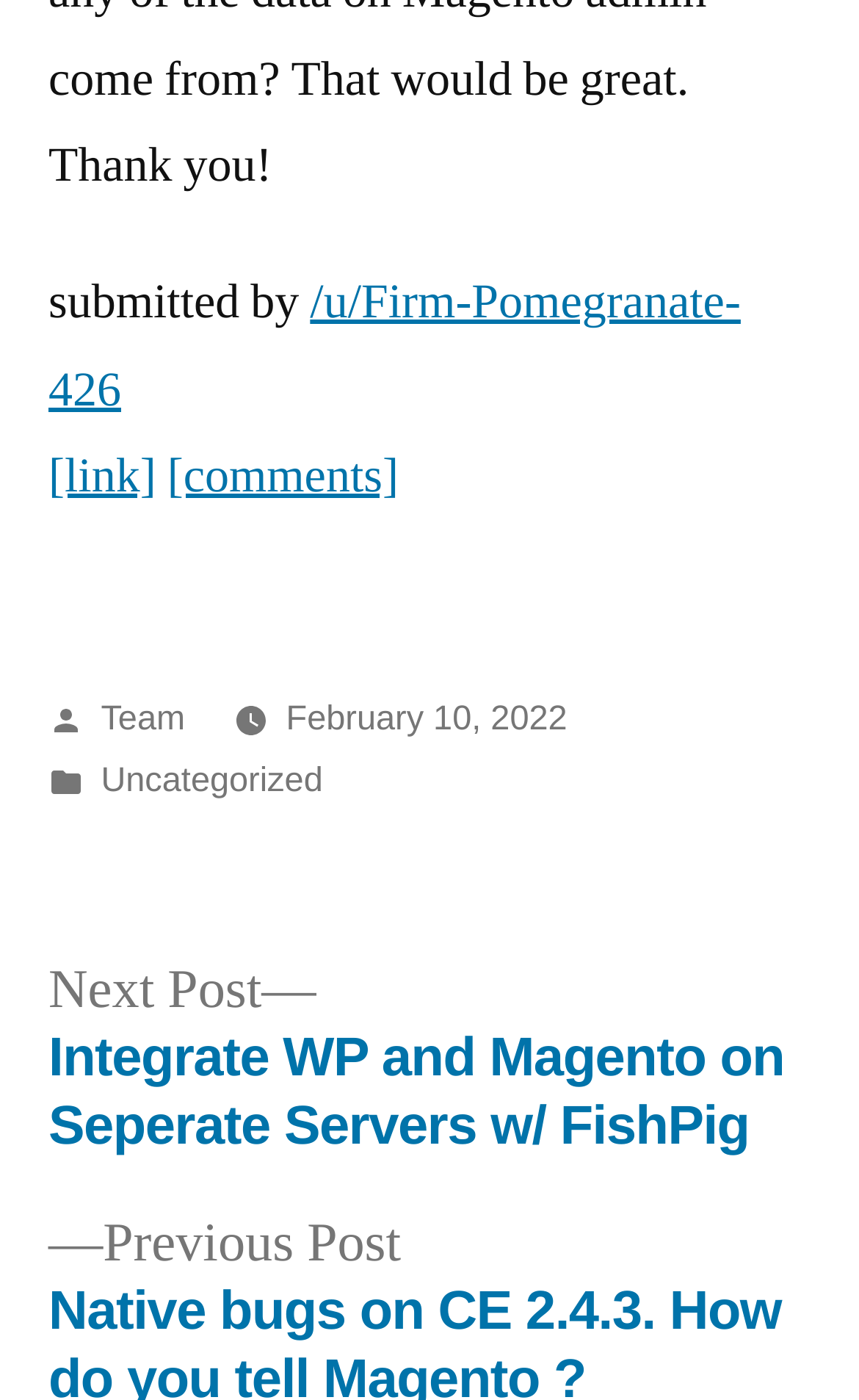Provide the bounding box coordinates for the UI element that is described as: "[link]".

[0.056, 0.318, 0.182, 0.362]